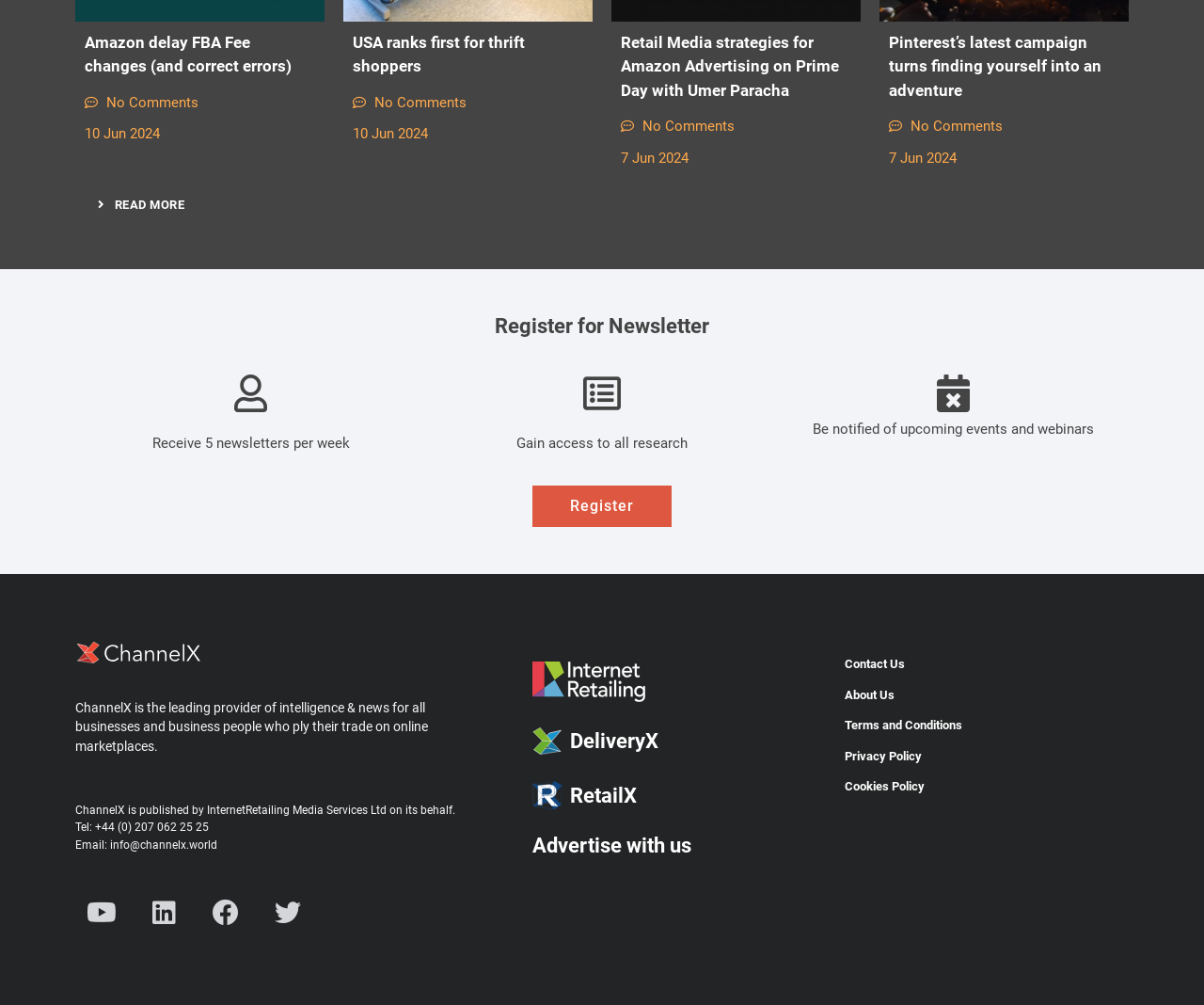What is the date of the first news article?
Refer to the image and provide a thorough answer to the question.

I found the date of the first news article by looking at the StaticText element with the text '10 Jun 2024' which is located near the top of the webpage, above the link 'Amazon delay FBA Fee changes (and correct errors)'.